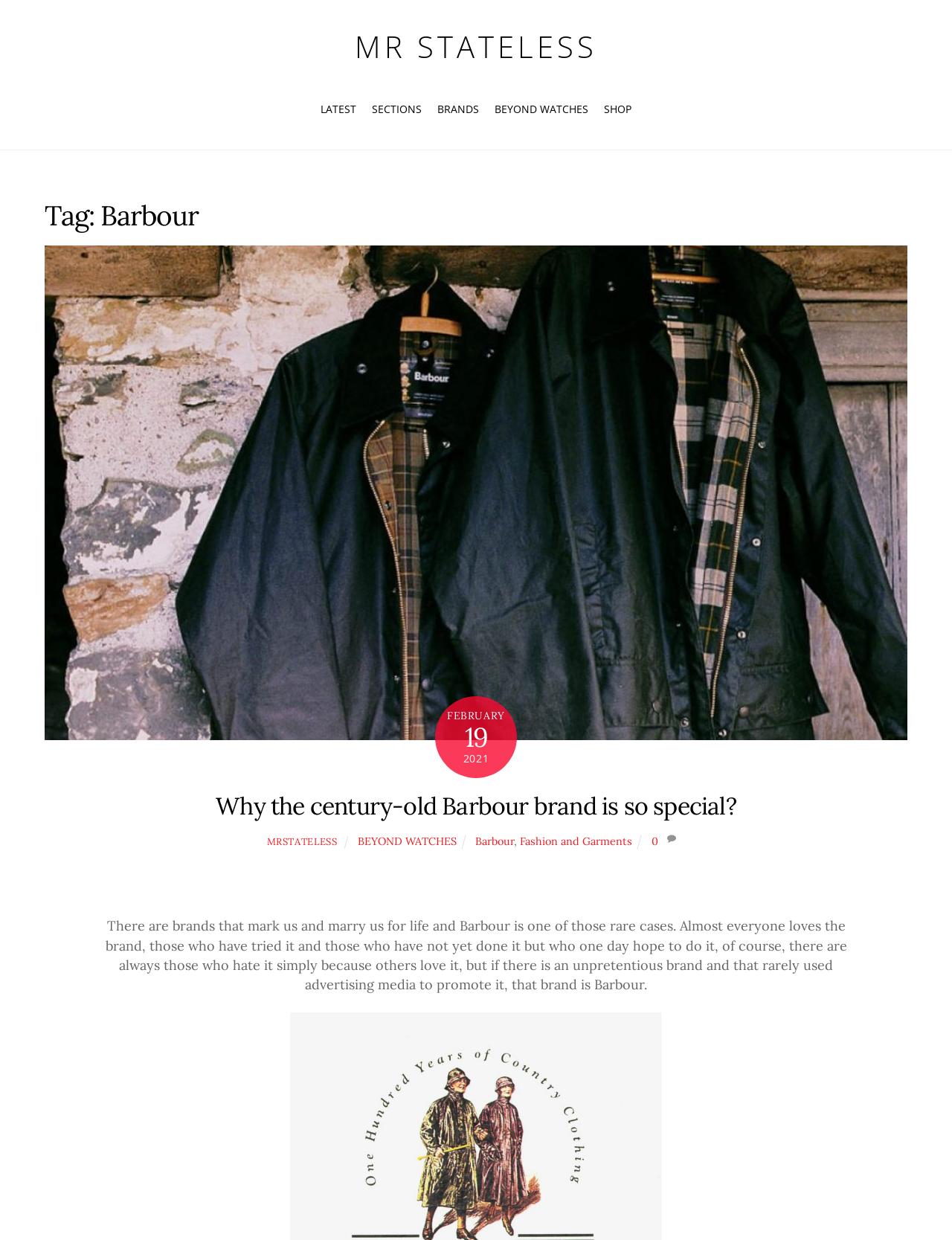Please answer the following question using a single word or phrase: What is the topic of the article?

Why Barbour brand is special